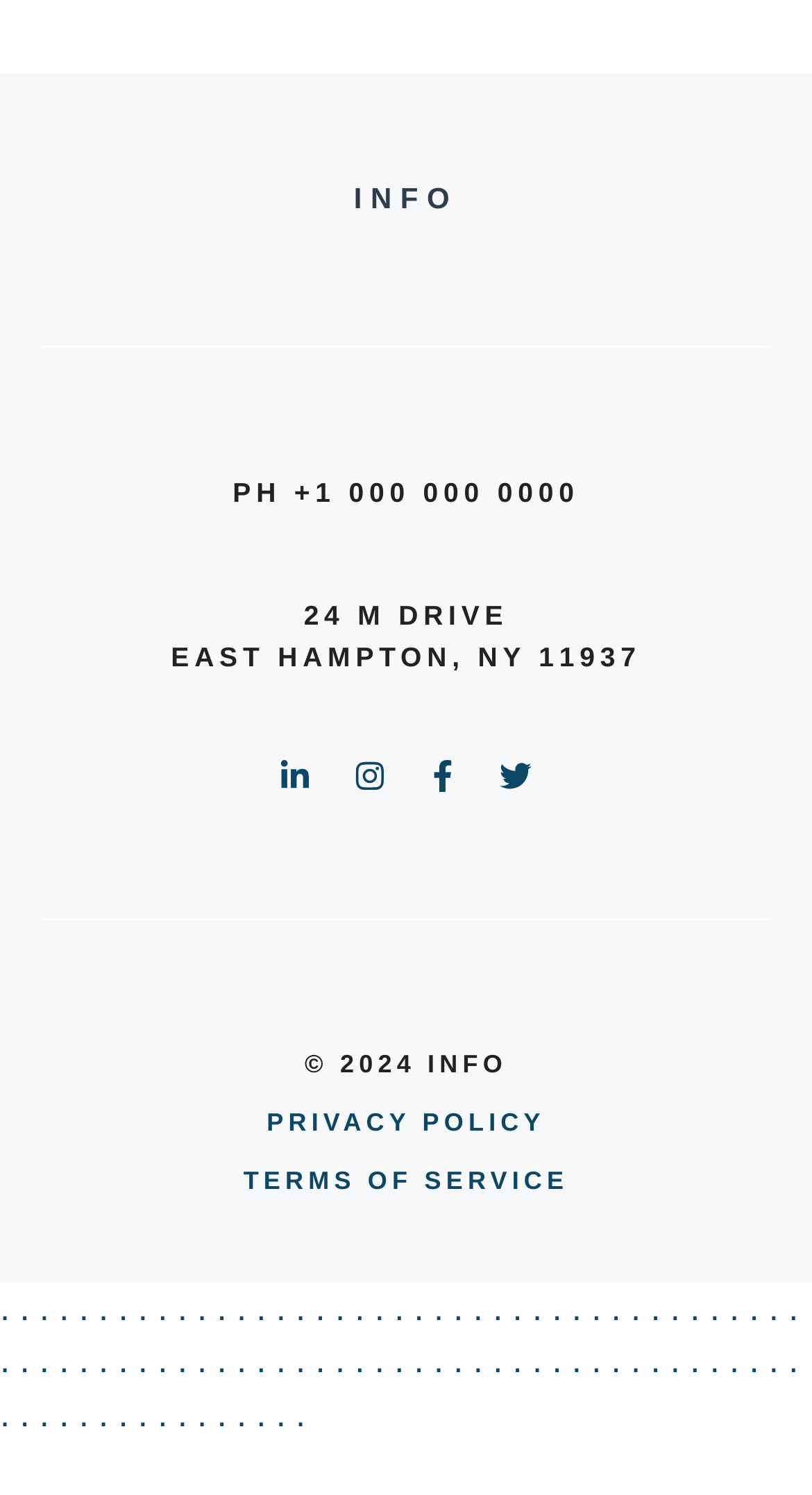Answer the question with a brief word or phrase:
What is the company name?

INFO